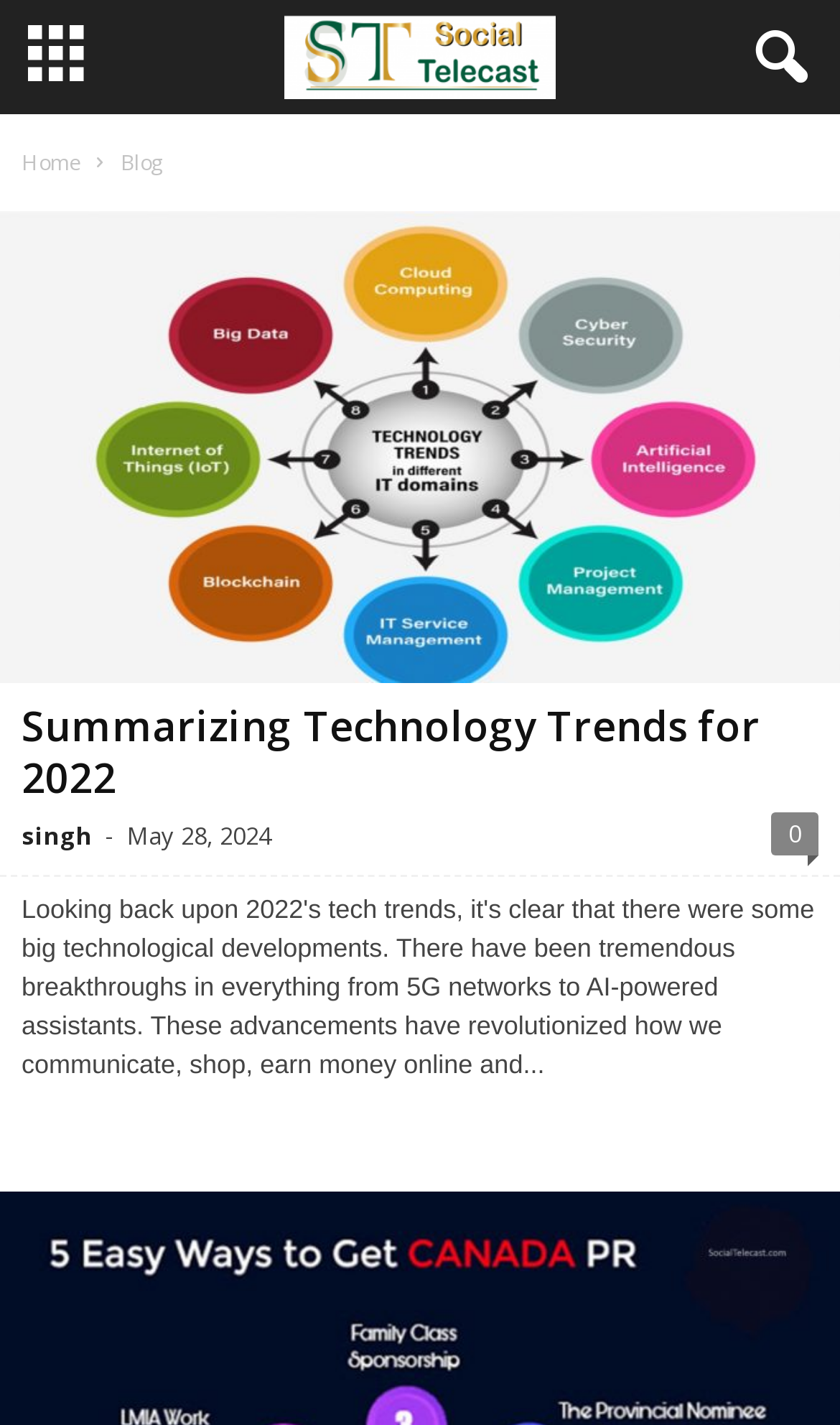Consider the image and give a detailed and elaborate answer to the question: 
What is the main topic of the blog post?

I determined the main topic of the blog post by looking at the text 'summarizing technology trends' which is a prominent element on the webpage and appears to be the main topic of the blog post.